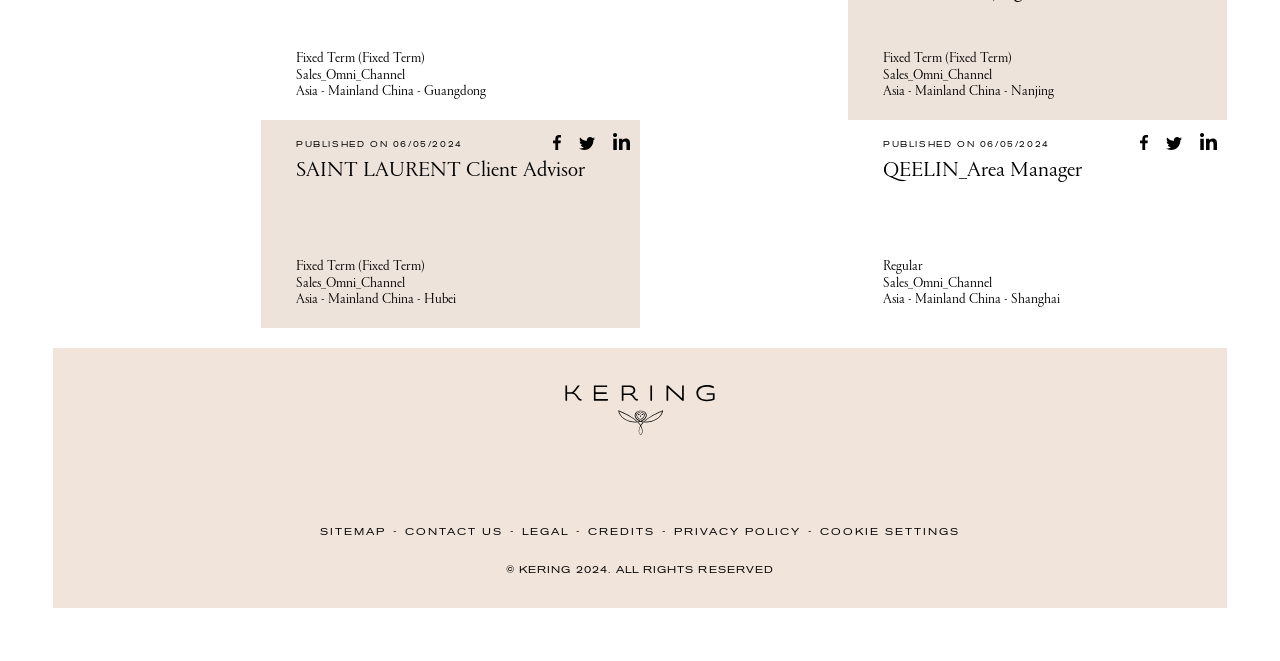Please identify the bounding box coordinates of the element on the webpage that should be clicked to follow this instruction: "View job details of SAINT LAURENT Client Advisor". The bounding box coordinates should be given as four float numbers between 0 and 1, formatted as [left, top, right, bottom].

[0.231, 0.237, 0.457, 0.278]